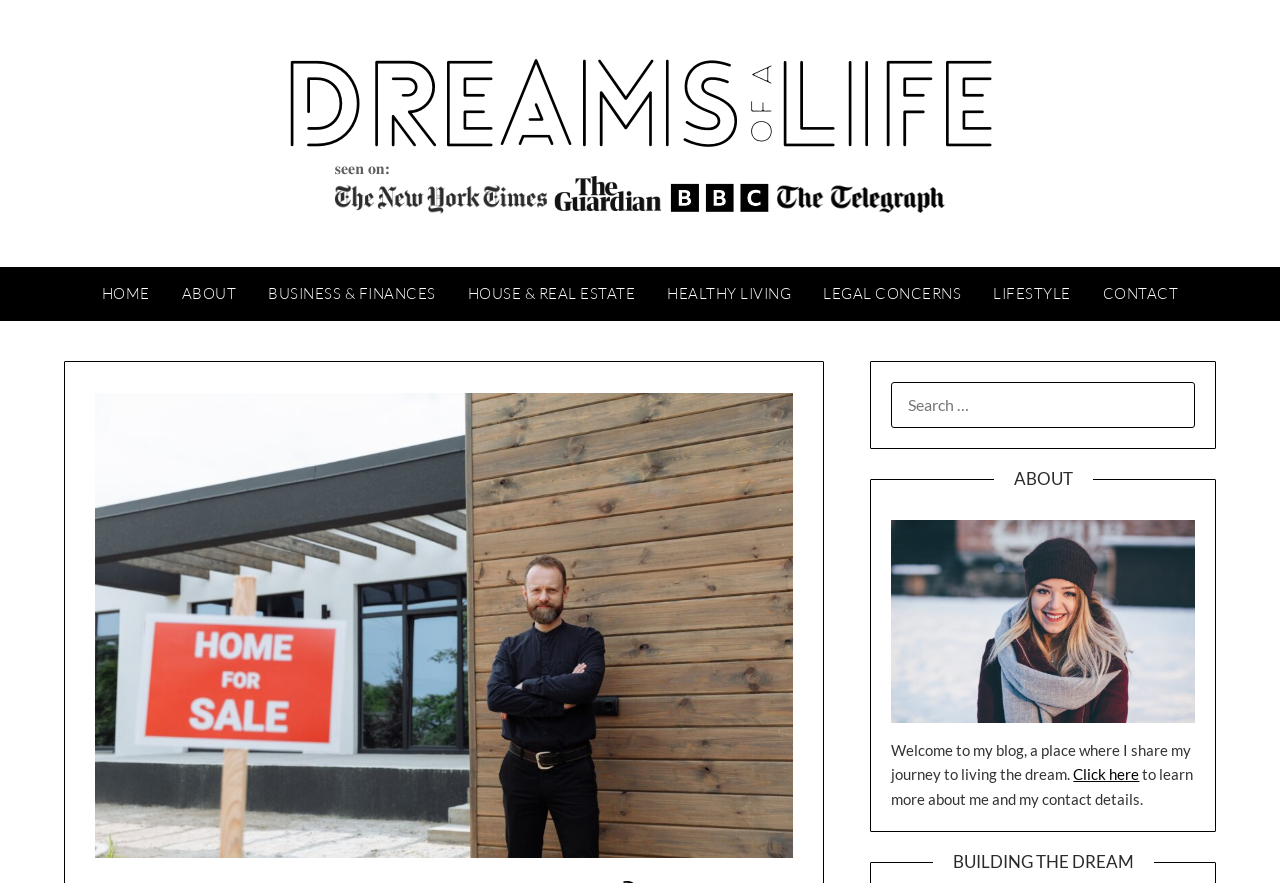Please determine the bounding box coordinates of the element to click in order to execute the following instruction: "contact the agent". The coordinates should be four float numbers between 0 and 1, specified as [left, top, right, bottom].

[0.849, 0.302, 0.933, 0.364]